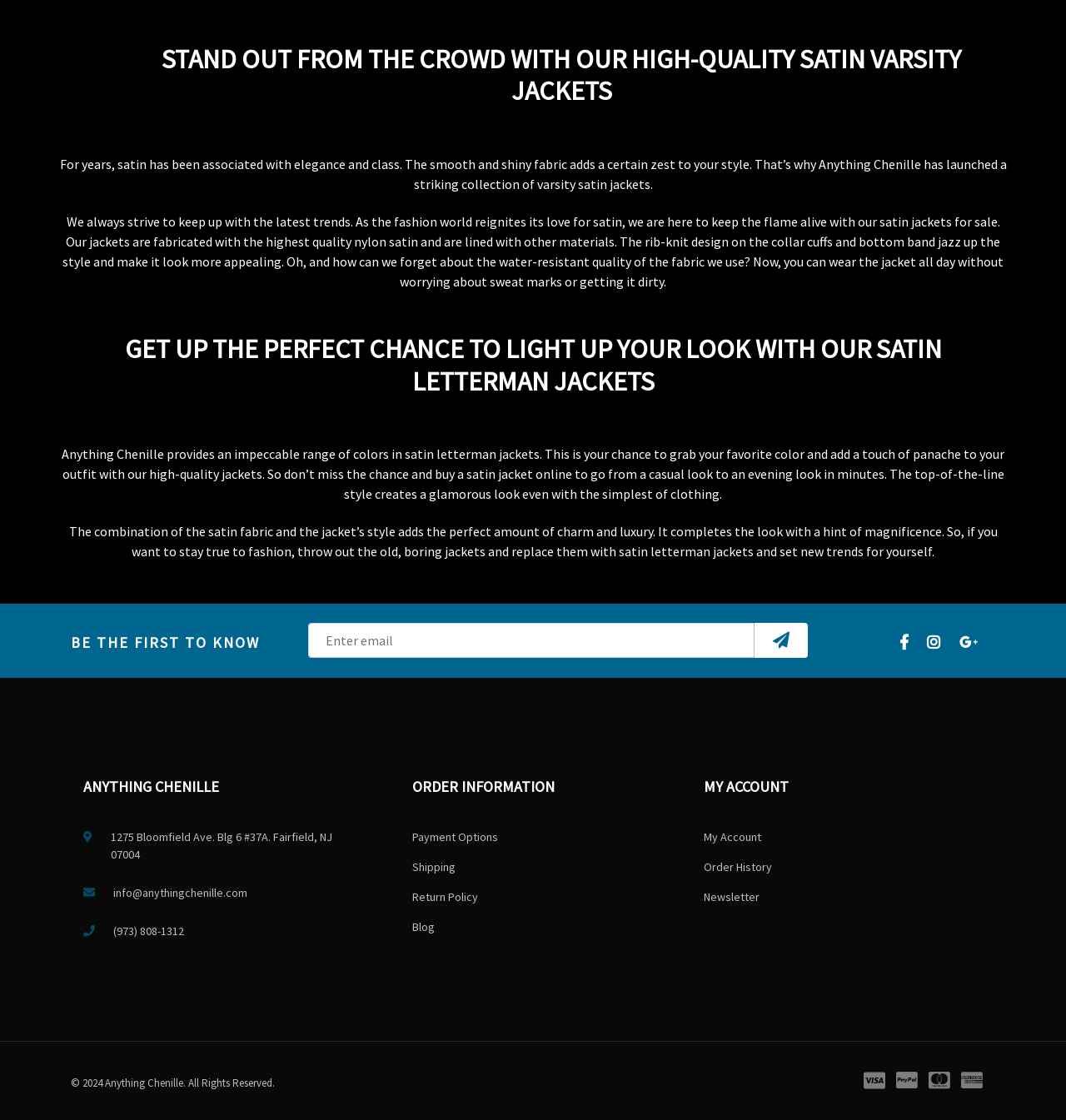Identify the bounding box for the described UI element: "Order History".

[0.66, 0.768, 0.724, 0.781]